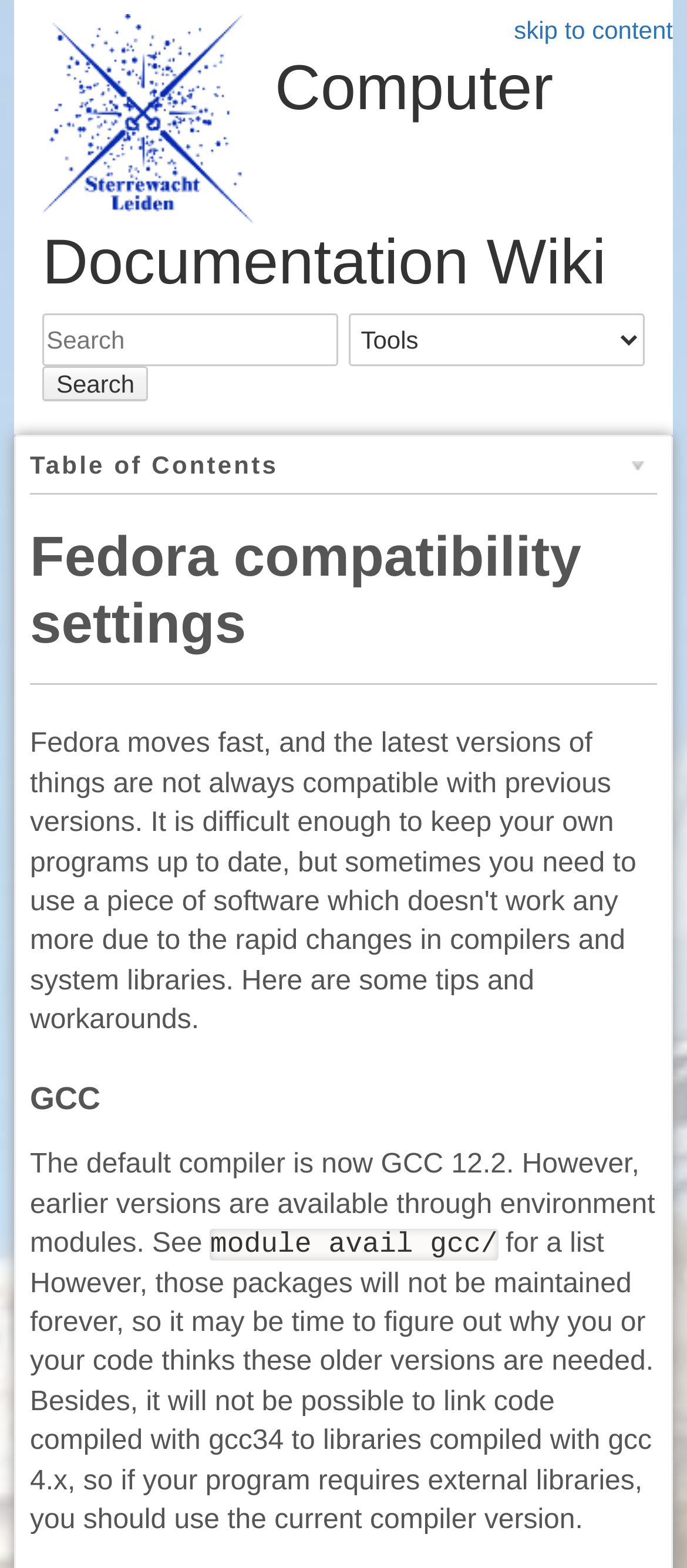Respond to the following question with a brief word or phrase:
What is the name of the wiki?

Computer Documentation Wiki